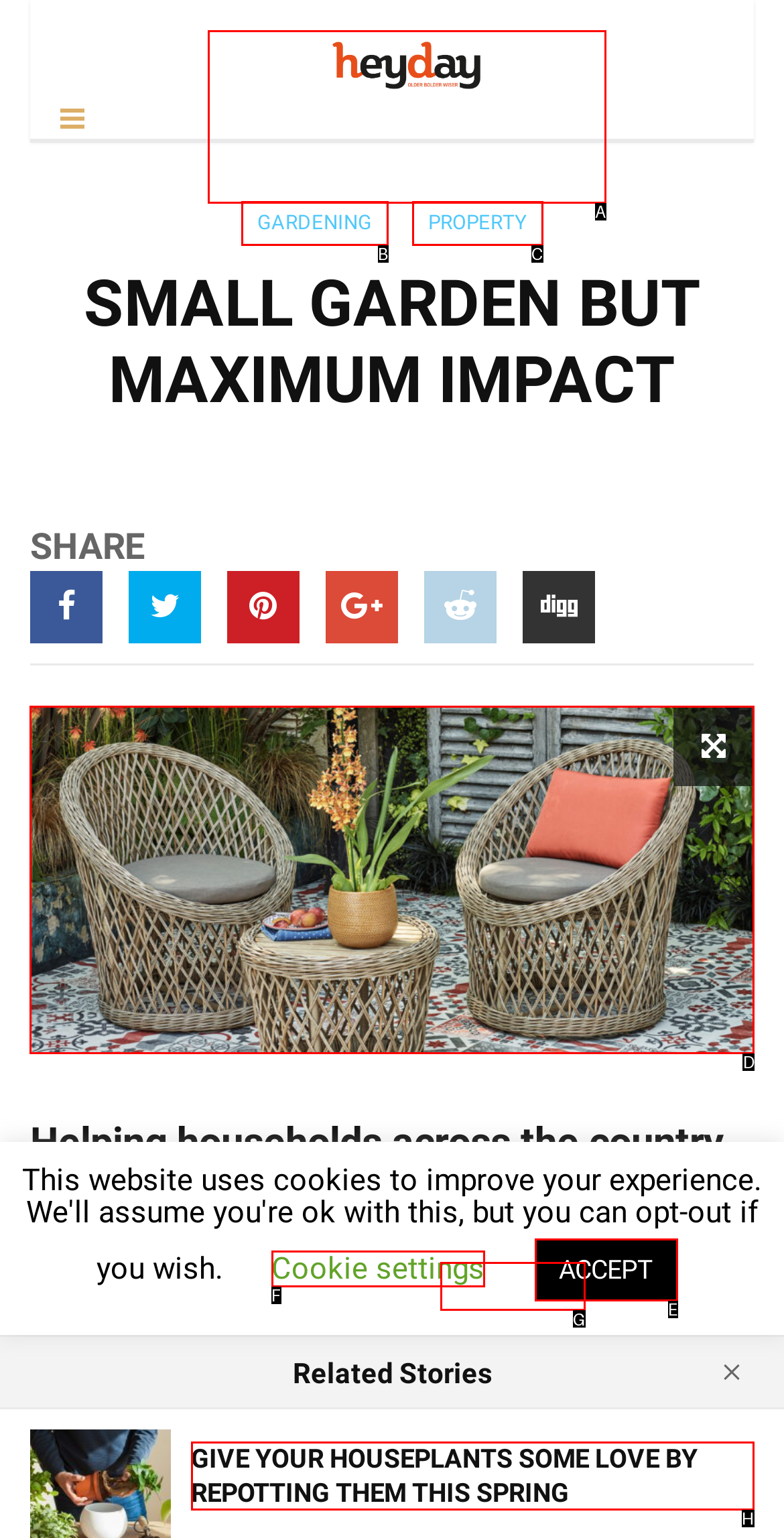Please indicate which HTML element to click in order to fulfill the following task: visit the 'Small space garden' page Respond with the letter of the chosen option.

D